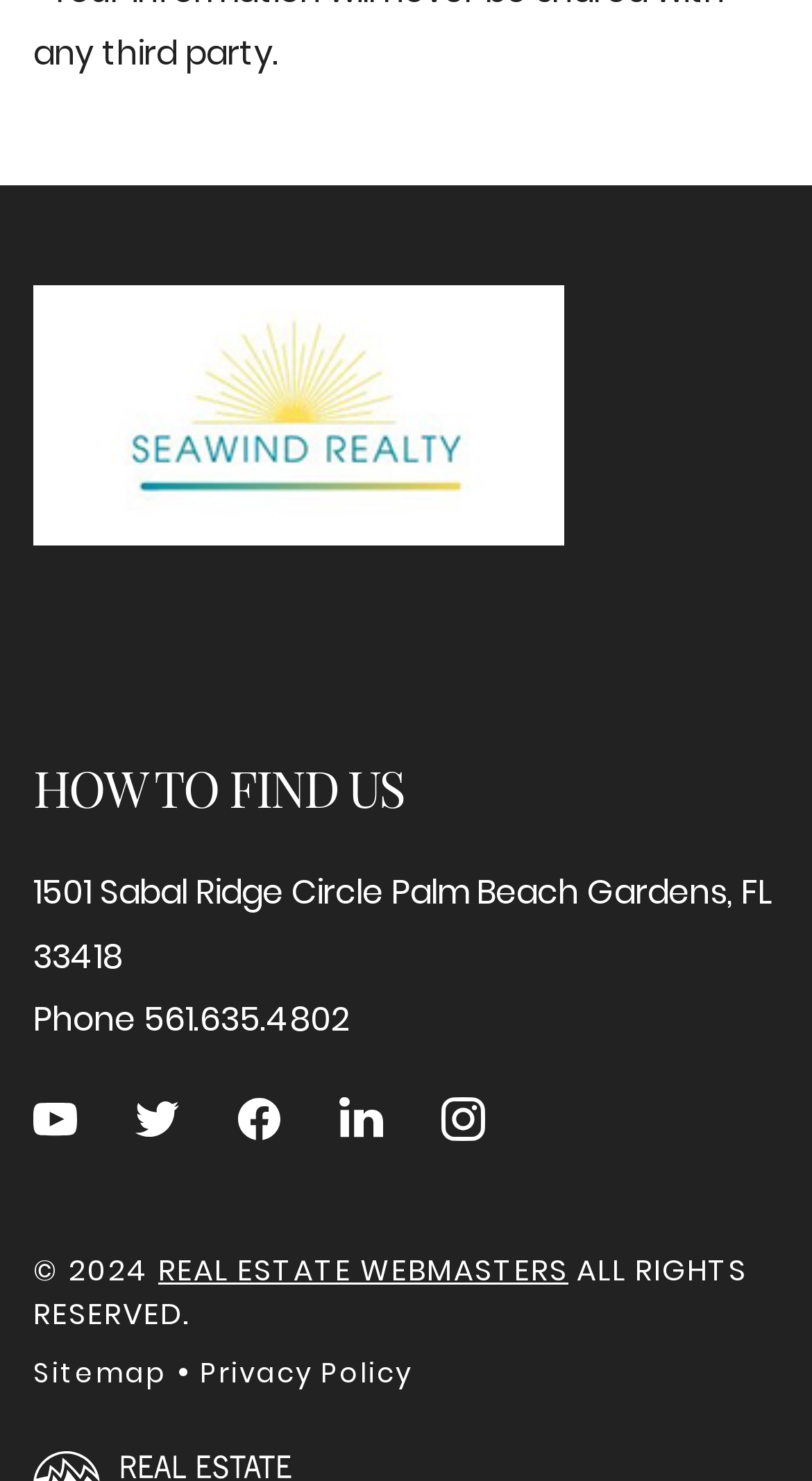Provide the bounding box coordinates of the area you need to click to execute the following instruction: "Click the image on the top left".

None